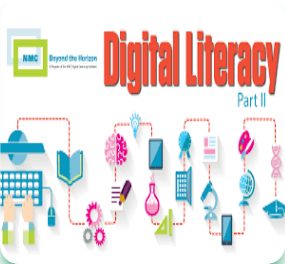Describe the image with as much detail as possible.

The image titled "Digital Literacy Part II" prominently features the theme of digital literacy, illustrated with vibrant graphics. It showcases various icons representing technology and knowledge, including a computer, open book, science-related symbols, and communication tools. These elements are connected by a stylized line, indicating a pathway of learning and progression in digital skills. The title "Digital Literacy" is displayed in bold, eye-catching red font, conveying an engaging and informative tone, while a smaller subtitle, "Part II," suggests that this content is a continuation of previously covered material. The logo at the top left, reading "NMC Beyond the Horizon," hints at an organization focused on advancing digital literacy education. This image encapsulates the essential components of digital literacy, emphasizing both technical skills and cognitive abilities in navigating digital platforms.